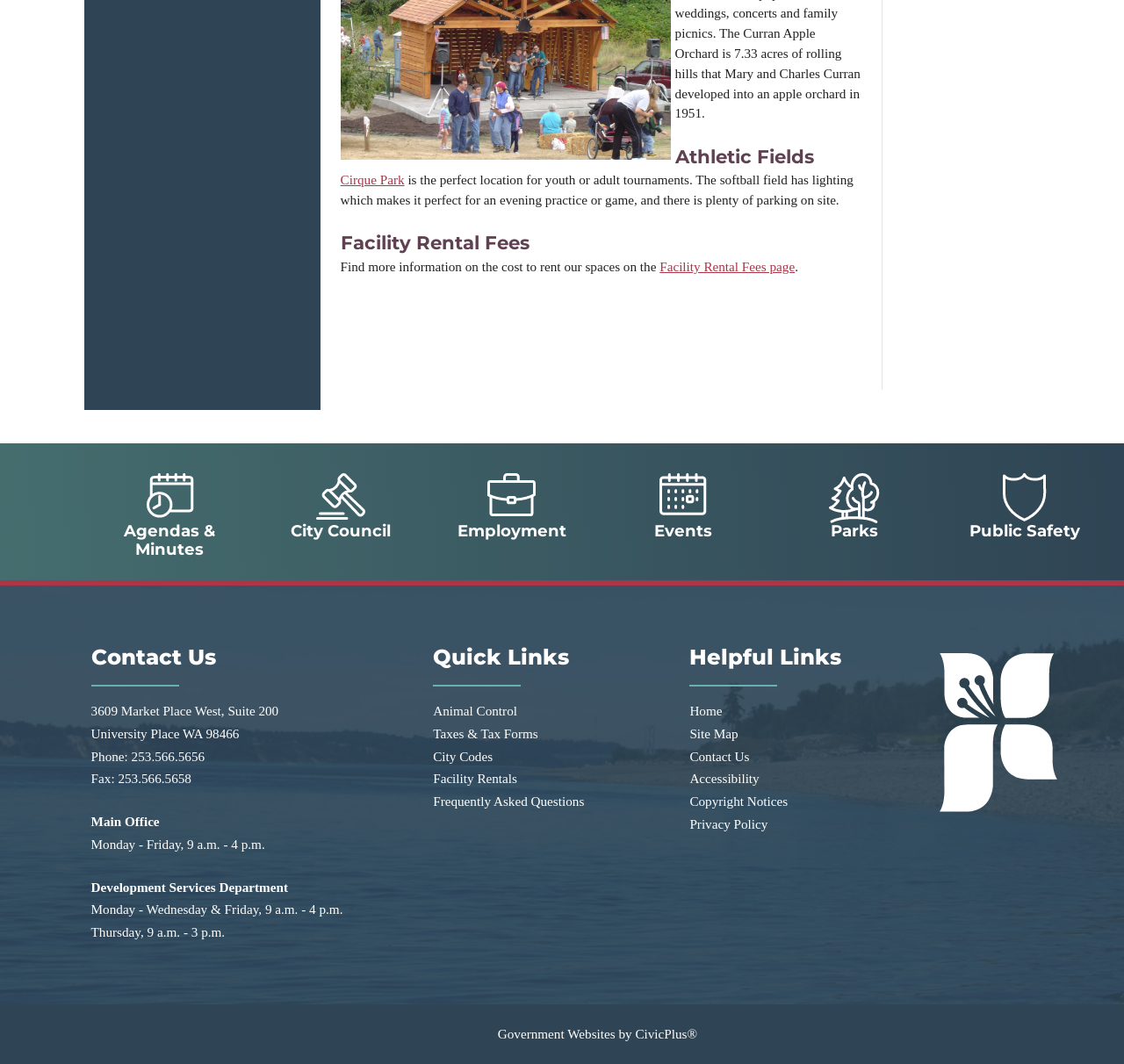Locate the UI element described by Taxes & Tax Forms in the provided webpage screenshot. Return the bounding box coordinates in the format (top-left x, top-left y, bottom-right x, bottom-right y), ensuring all values are between 0 and 1.

[0.385, 0.682, 0.479, 0.696]